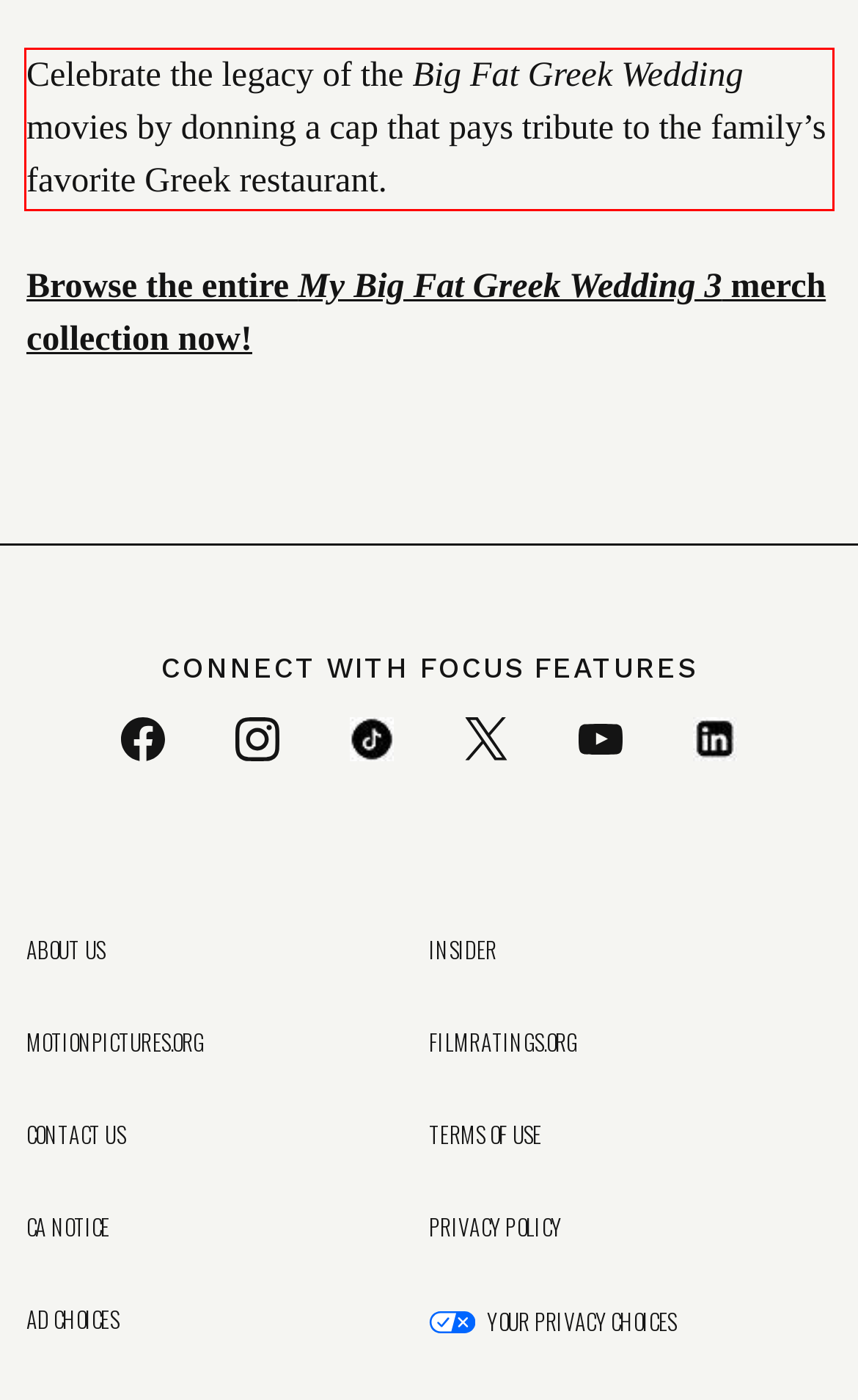Please recognize and transcribe the text located inside the red bounding box in the webpage image.

Celebrate the legacy of the Big Fat Greek Wedding movies by donning a cap that pays tribute to the family’s favorite Greek restaurant.